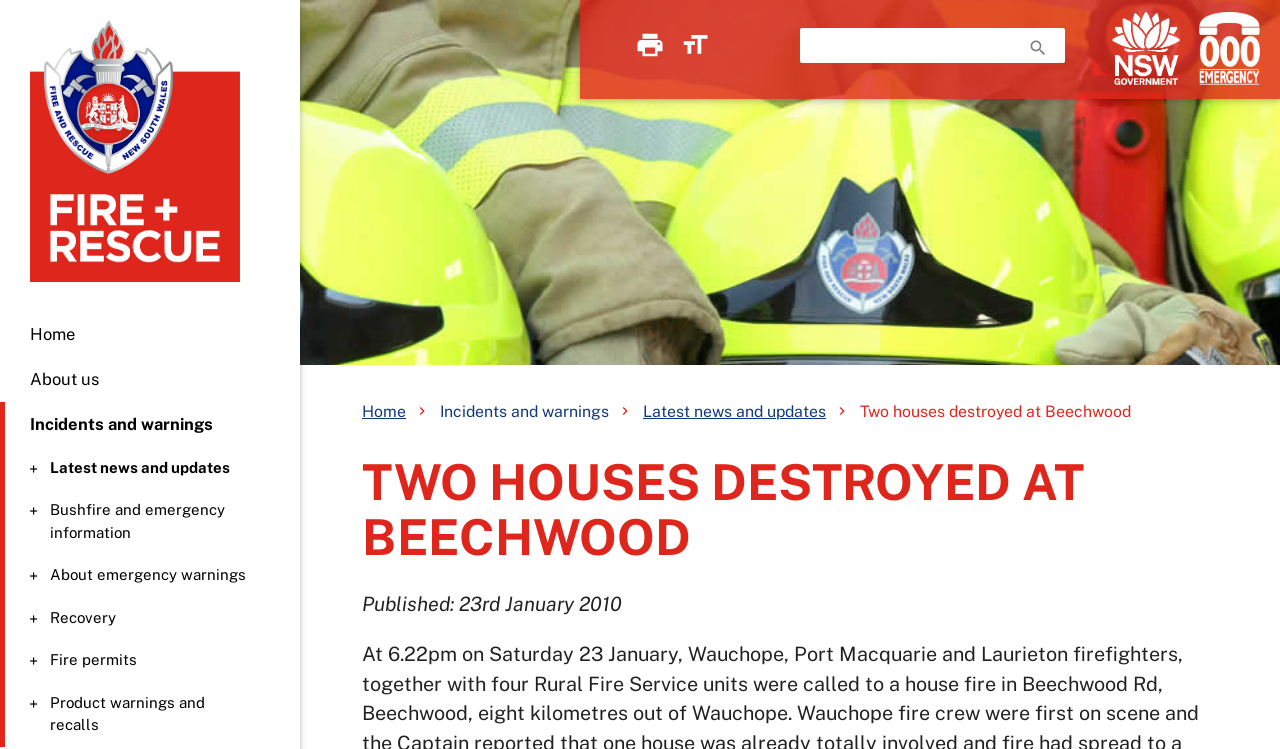Using the description: "October 2022", determine the UI element's bounding box coordinates. Ensure the coordinates are in the format of four float numbers between 0 and 1, i.e., [left, top, right, bottom].

None